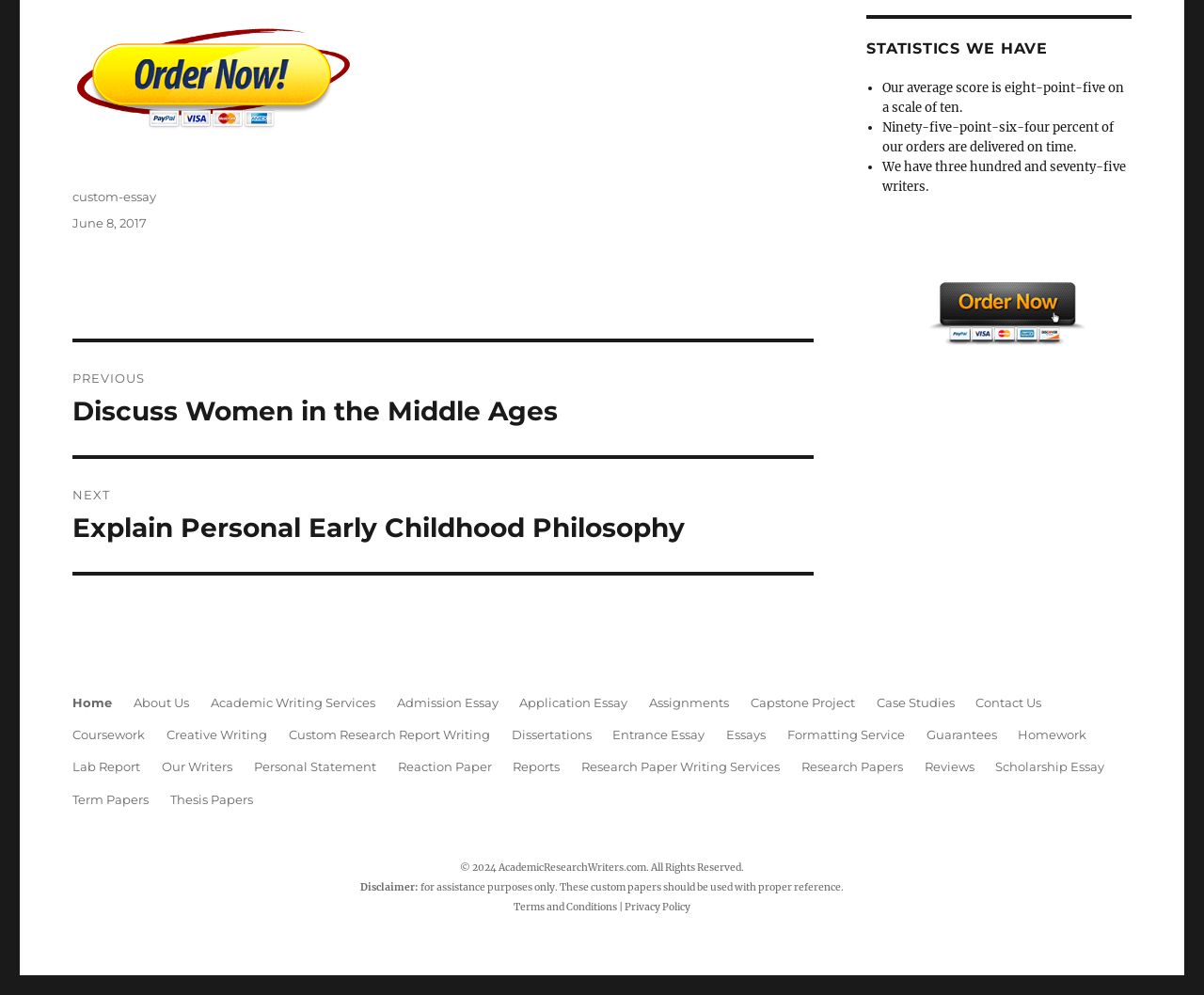Locate the bounding box coordinates of the area you need to click to fulfill this instruction: 'Click to order a custom essay'. The coordinates must be in the form of four float numbers ranging from 0 to 1: [left, top, right, bottom].

[0.06, 0.026, 0.676, 0.133]